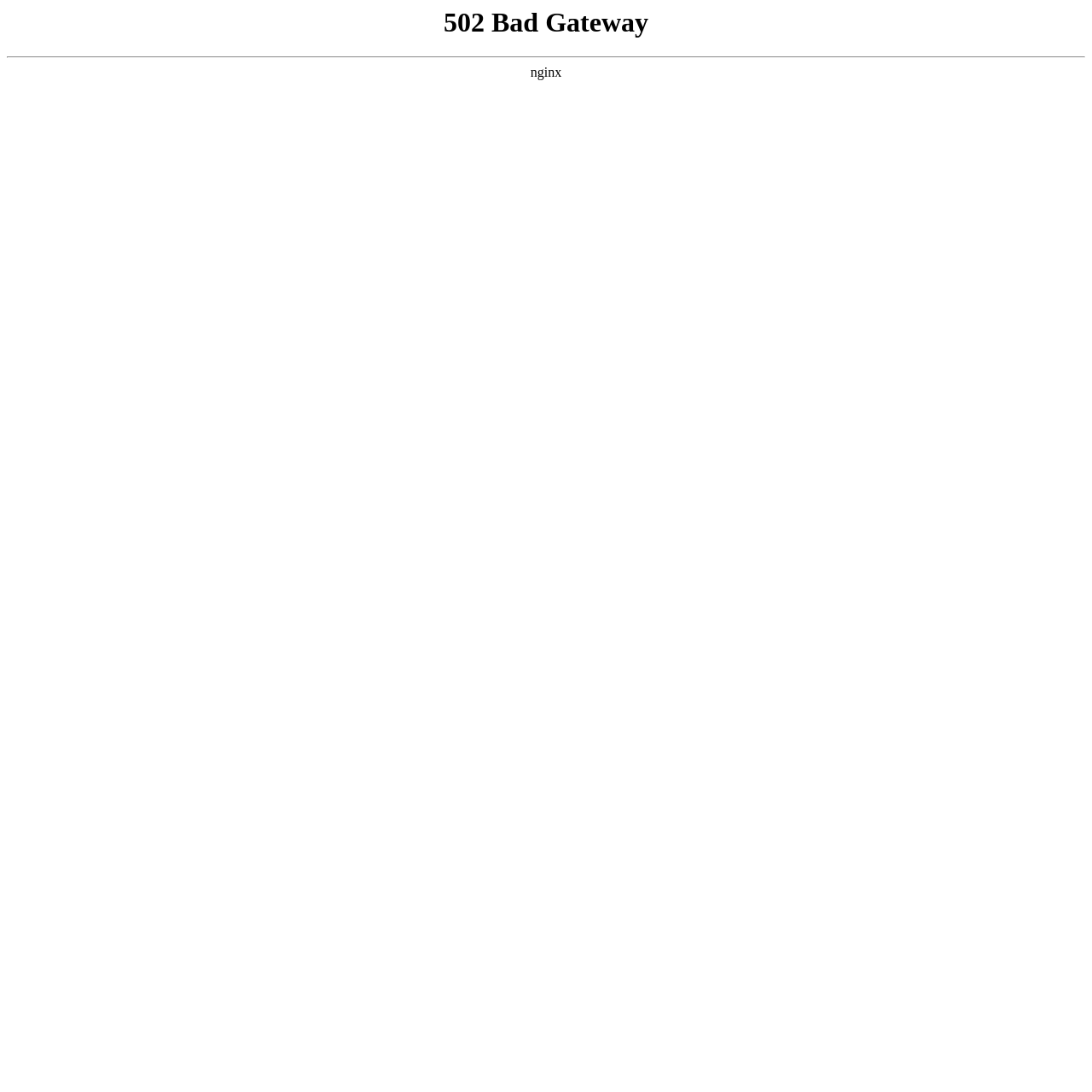Identify and generate the primary title of the webpage.

502 Bad Gateway